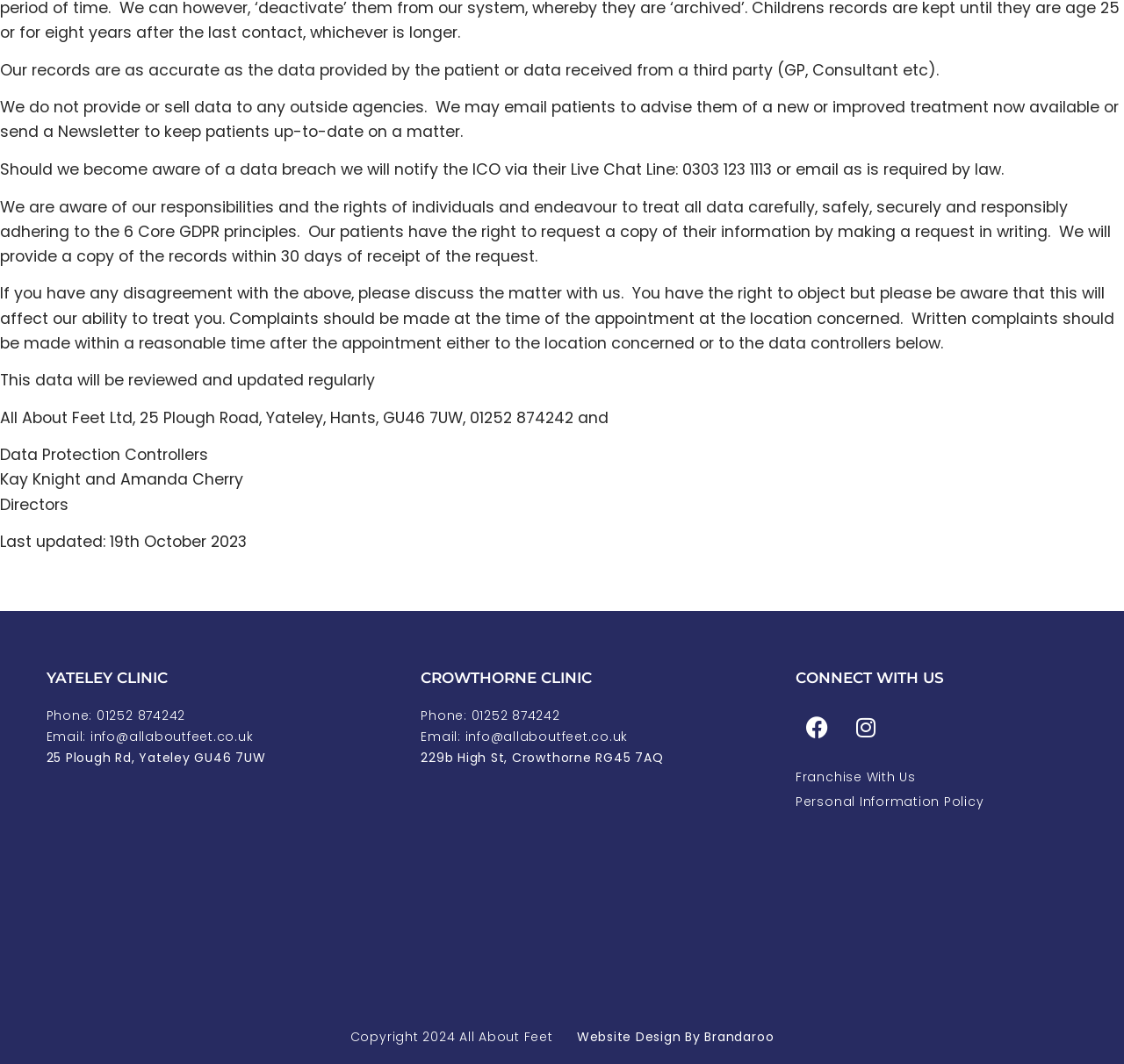Find the bounding box coordinates of the element's region that should be clicked in order to follow the given instruction: "Click on YATELEY CLINIC". The coordinates should consist of four float numbers between 0 and 1, i.e., [left, top, right, bottom].

[0.041, 0.628, 0.149, 0.645]